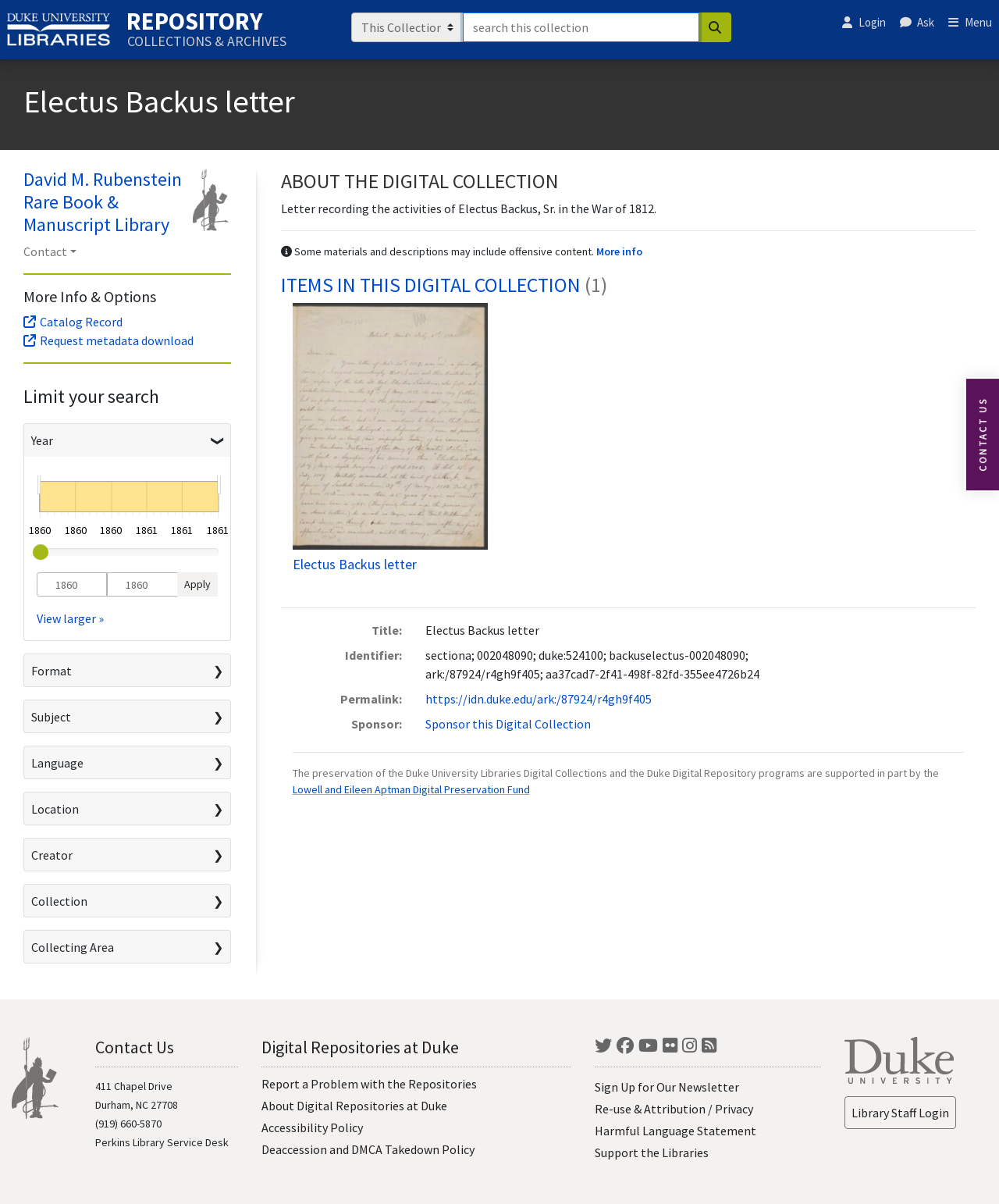Refer to the screenshot and answer the following question in detail:
What is the title of the letter?

I found the title of the letter by looking at the heading element with the text 'Electus Backus letter' which is located in the main content section of the webpage.